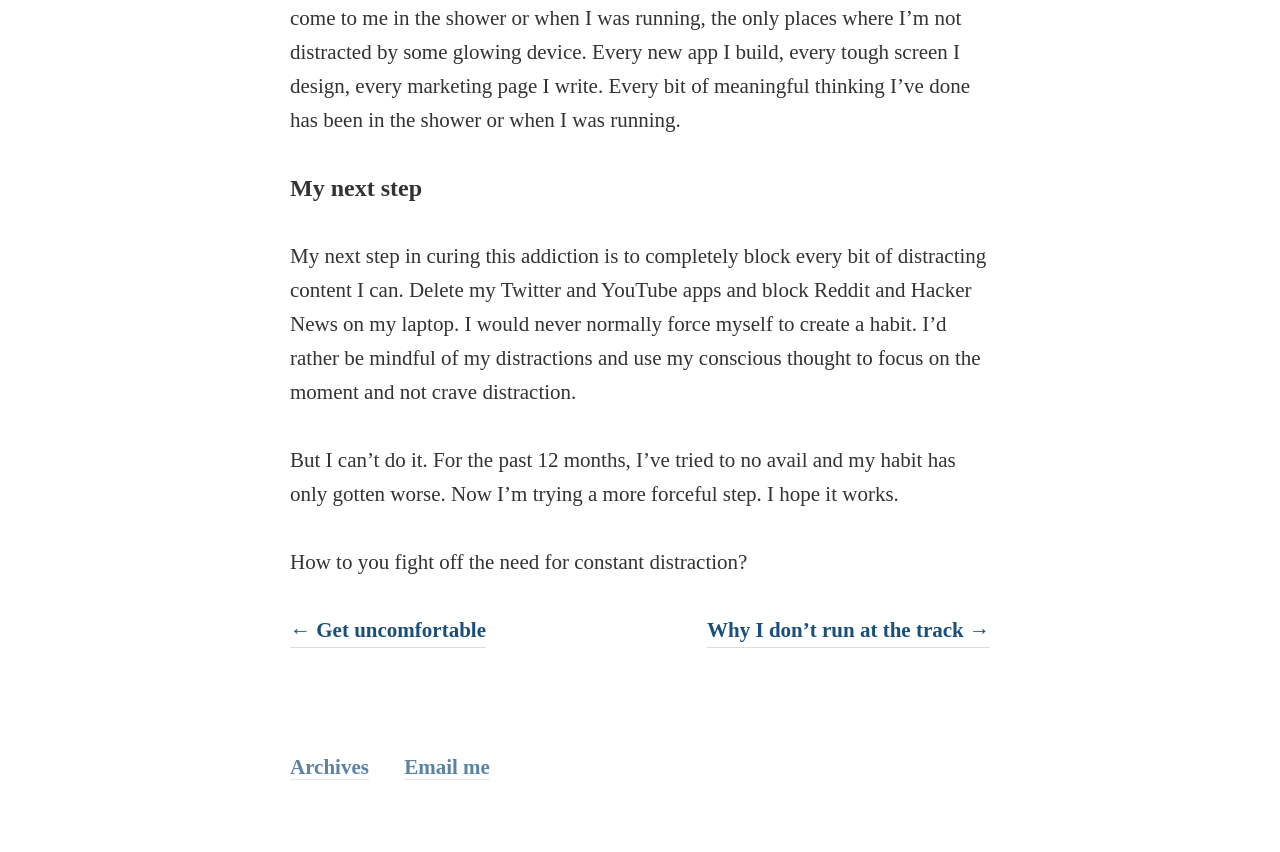Identify the bounding box coordinates of the HTML element based on this description: "Call Now!".

None